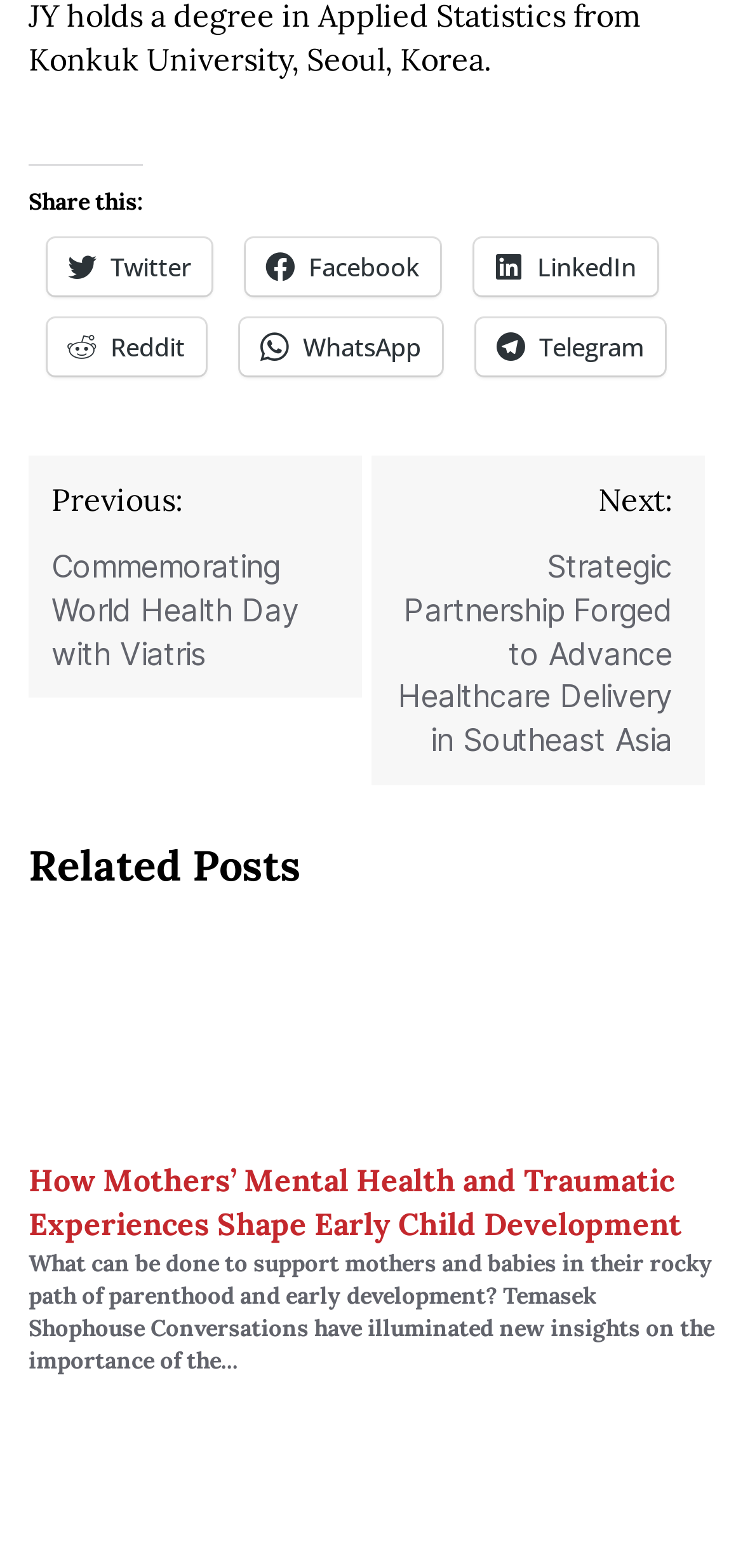What is the title of the previous post? From the image, respond with a single word or brief phrase.

Commemorating World Health Day with Viatris